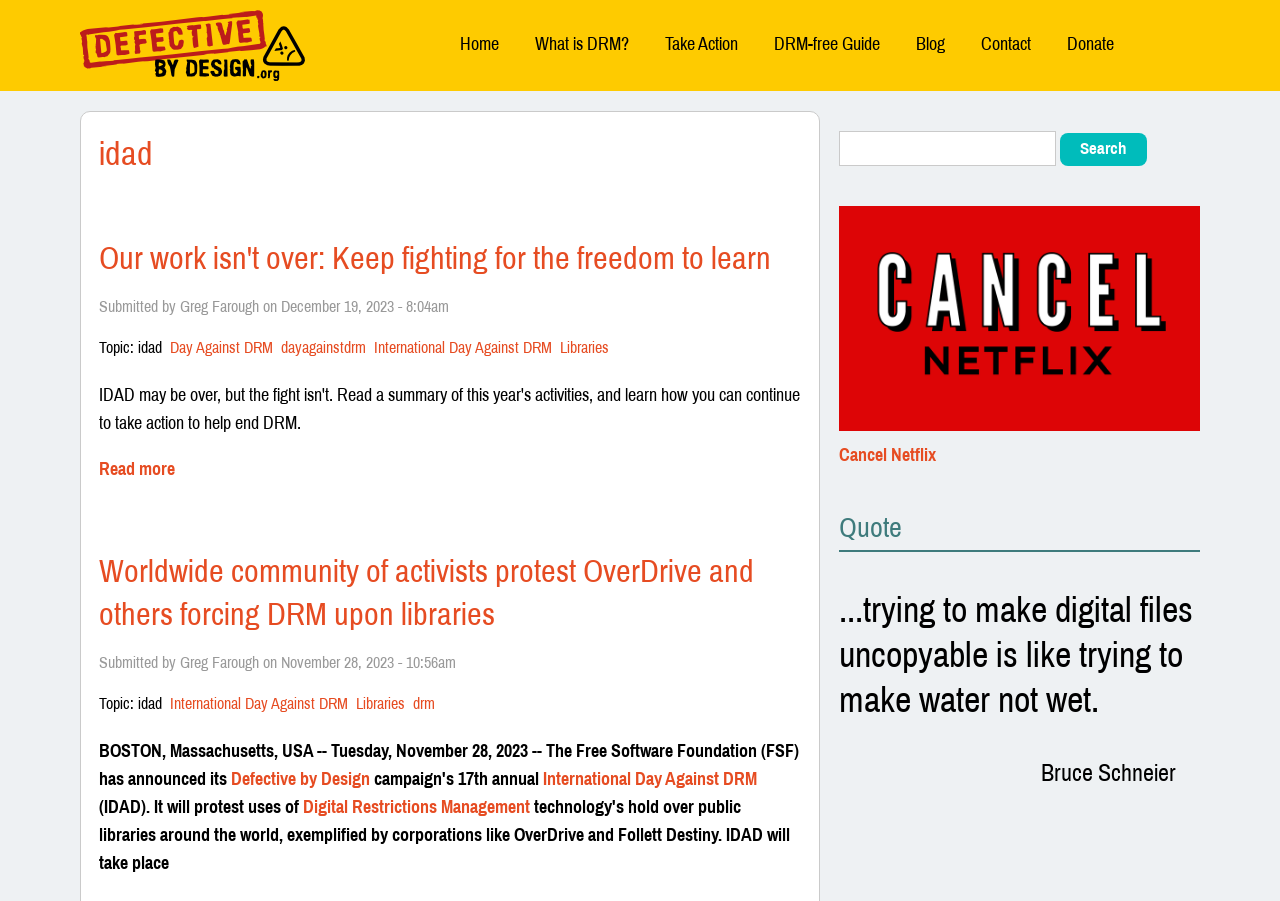Can you specify the bounding box coordinates of the area that needs to be clicked to fulfill the following instruction: "Go to the Defective by Design homepage"?

[0.062, 0.011, 0.238, 0.09]